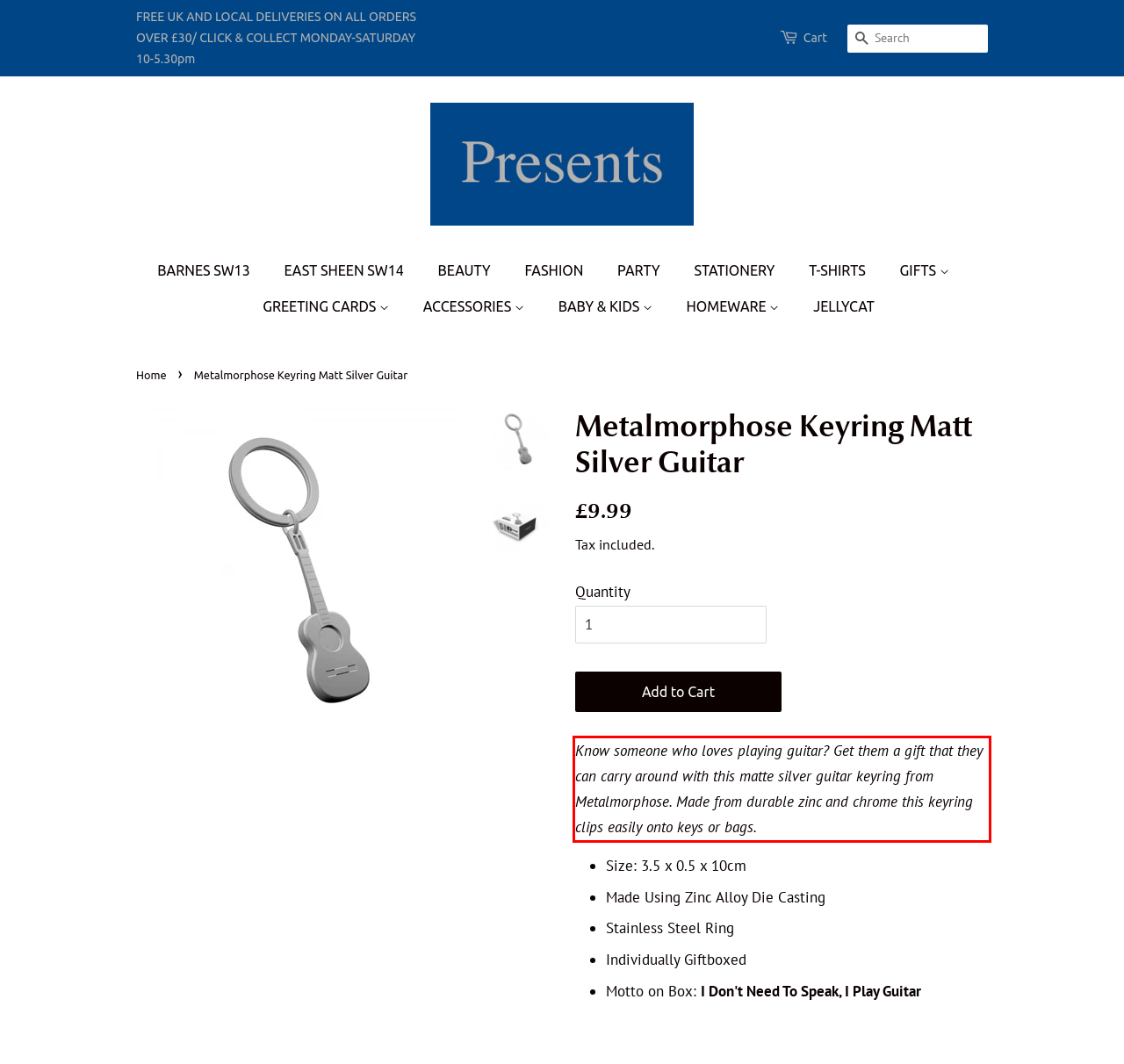Extract and provide the text found inside the red rectangle in the screenshot of the webpage.

Know someone who loves playing guitar? Get them a gift that they can carry around with this matte silver guitar keyring from Metalmorphose. Made from durable zinc and chrome this keyring clips easily onto keys or bags.